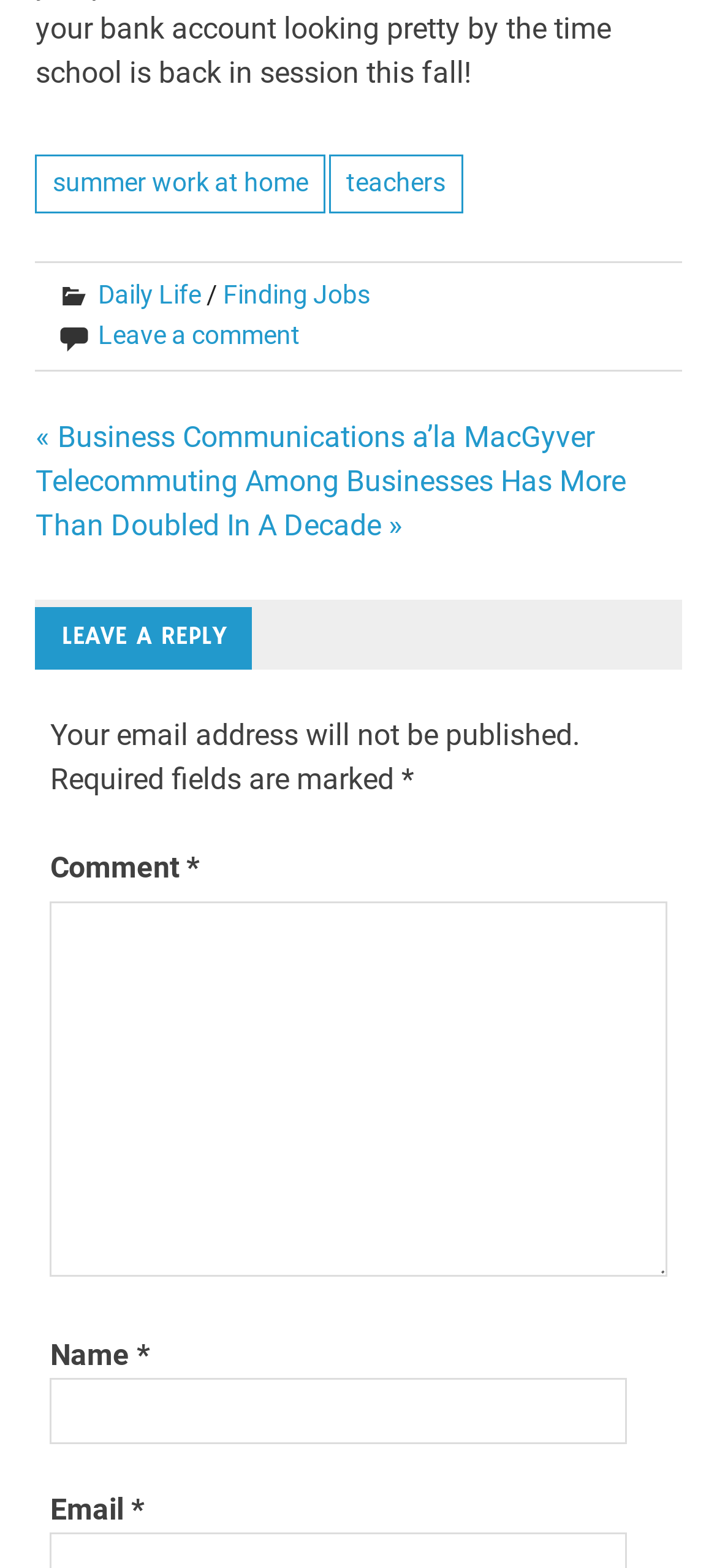Please find the bounding box coordinates of the element's region to be clicked to carry out this instruction: "Click on 'Telecommuting Among Businesses Has More Than Doubled In A Decade »'".

[0.049, 0.295, 0.872, 0.346]